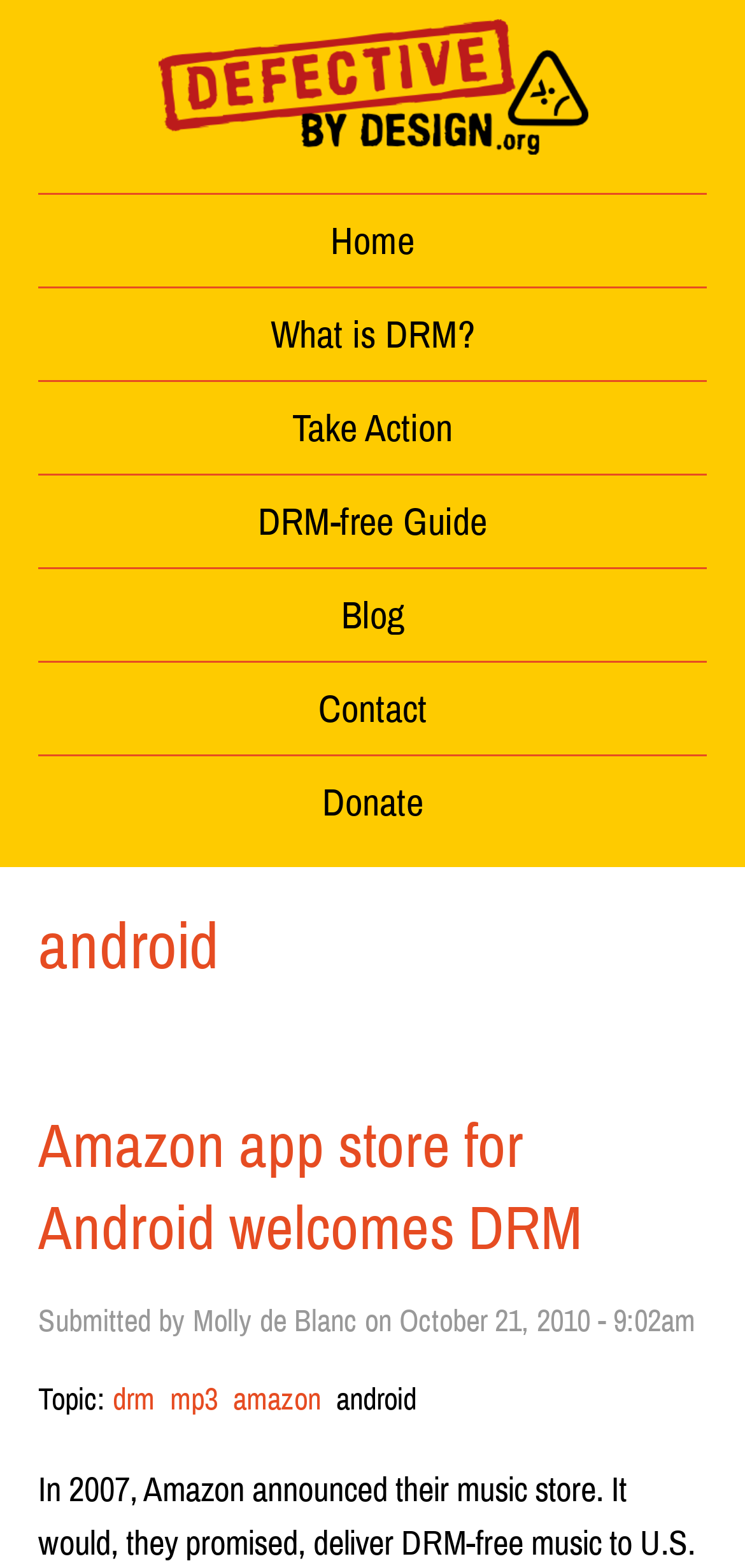Mark the bounding box of the element that matches the following description: "Skip to main content".

[0.0, 0.0, 0.369, 0.001]